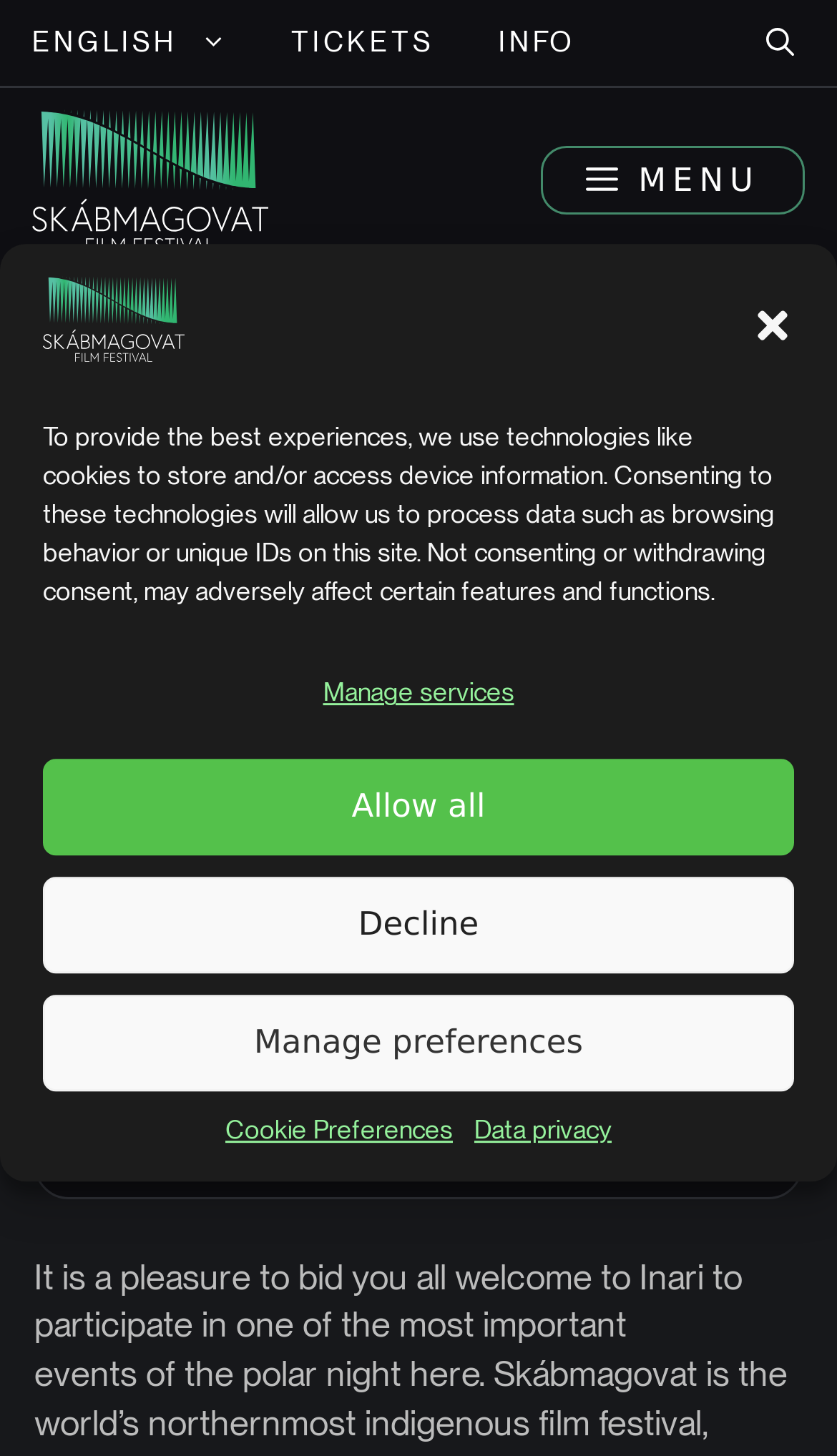What is the location of the event?
Please use the image to deliver a detailed and complete answer.

I found a StaticText element with the text 'It is a pleasure to bid you all welcome to Inari to participate in one of the most important...' which mentions the location of the event as Inari.